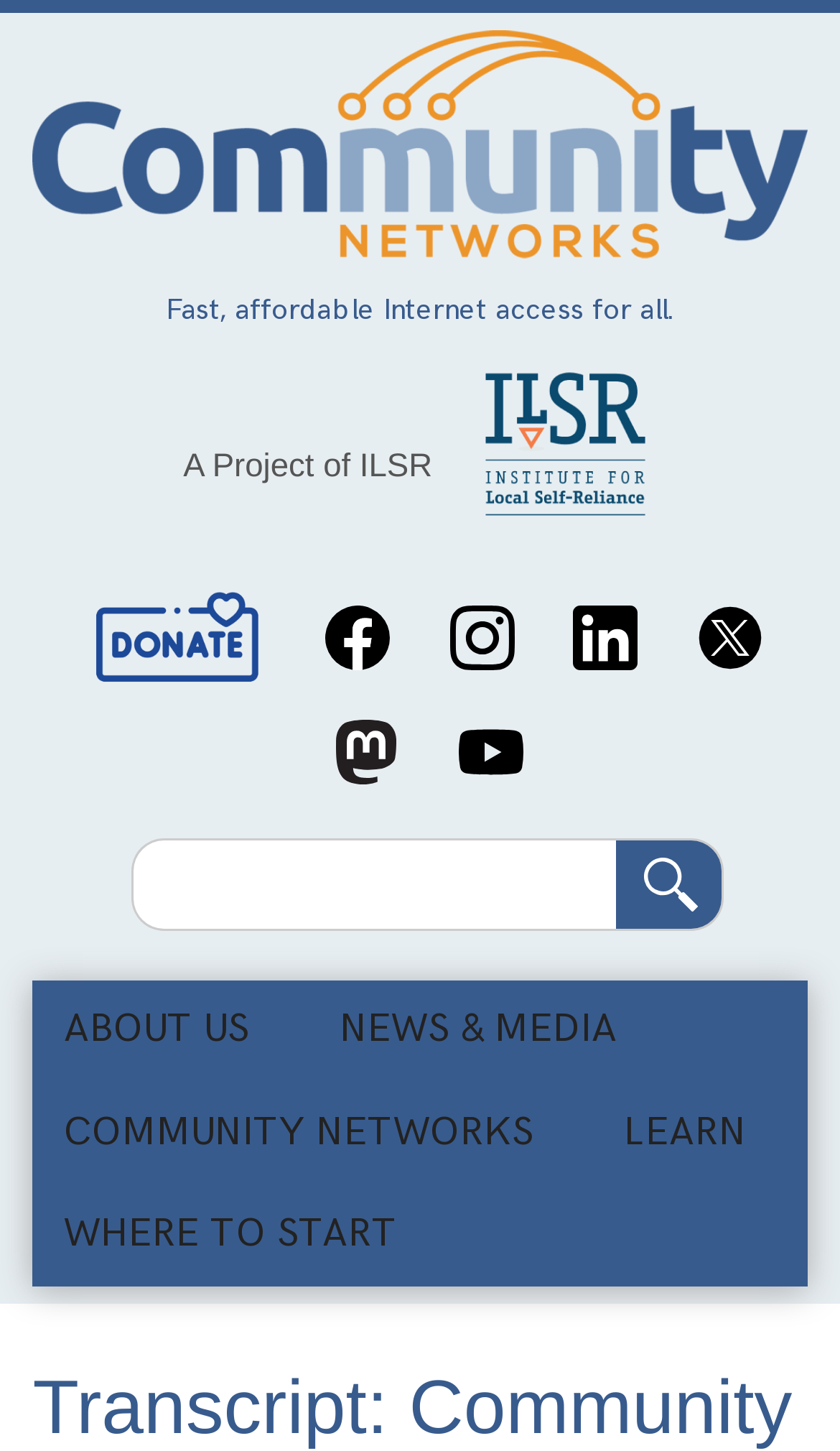Create an in-depth description of the webpage, covering main sections.

This webpage is a transcript for a bonus episode of the Community Broadband Bits podcast. At the top left corner, there is a link to skip to the main content. Next to it, on the top center, is the Community Networks logo, which is an image. Below the logo, there is a tagline "Fast, affordable Internet access for all." 

On the top right side, there is a link to "A Project of ILSR" with a small image of the ILSR no-background logo next to it. 

Below the logo and the tagline, there is a navigation section for social media links, which includes links to Donate, Facebook, Instagram, LinkedIn, Twitter, Mastodon, and YouTube. 

To the right of the social media links, there is a search bar with a search button. 

The main navigation menu is located at the top of the page, with links to ABOUT US, NEWS & MEDIA, COMMUNITY NETWORKS, LEARN, and WHERE TO START. 

The main content of the webpage is an article, which is likely the transcript of the podcast episode.